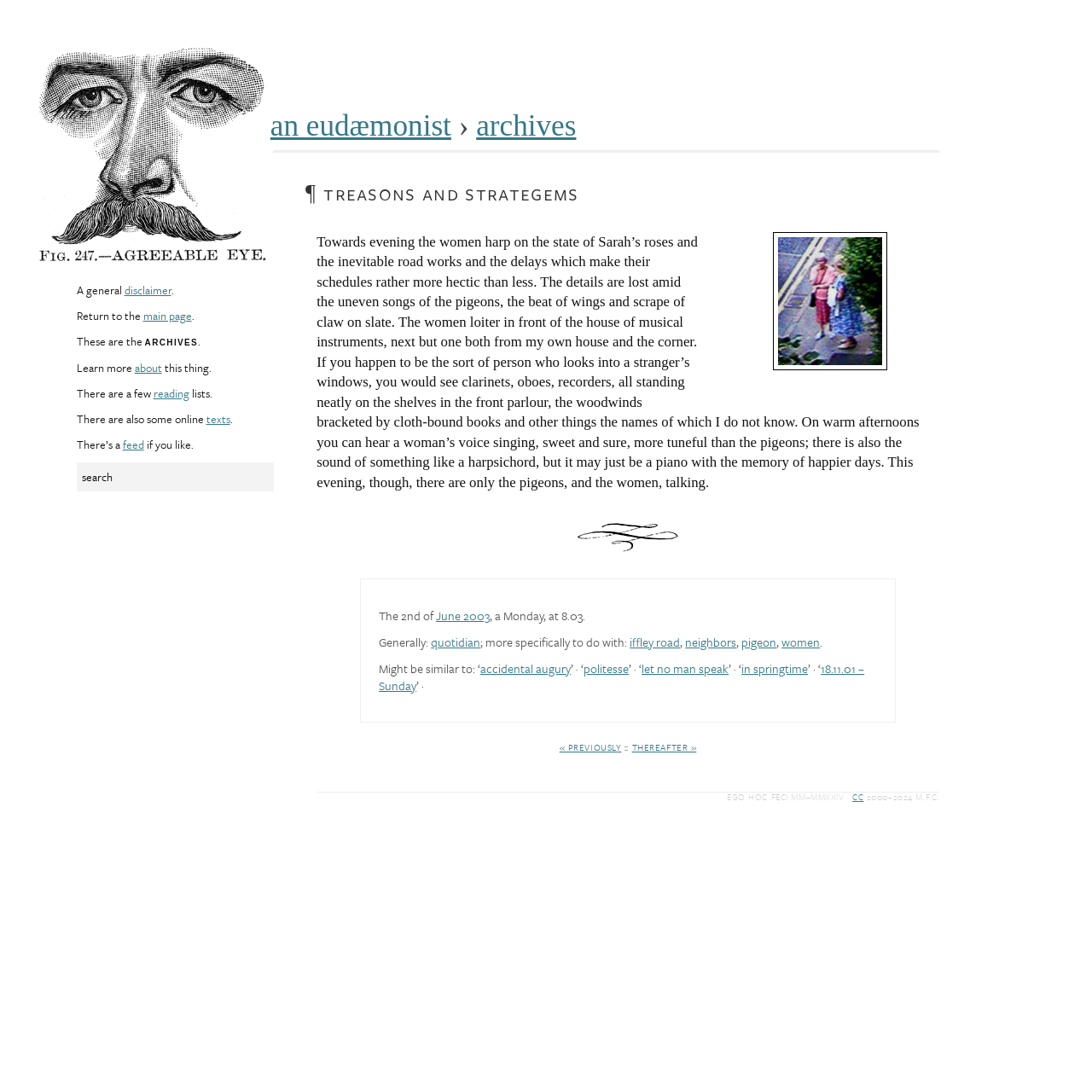Please locate the bounding box coordinates of the element that should be clicked to achieve the given instruction: "go to the main page".

[0.131, 0.281, 0.175, 0.297]